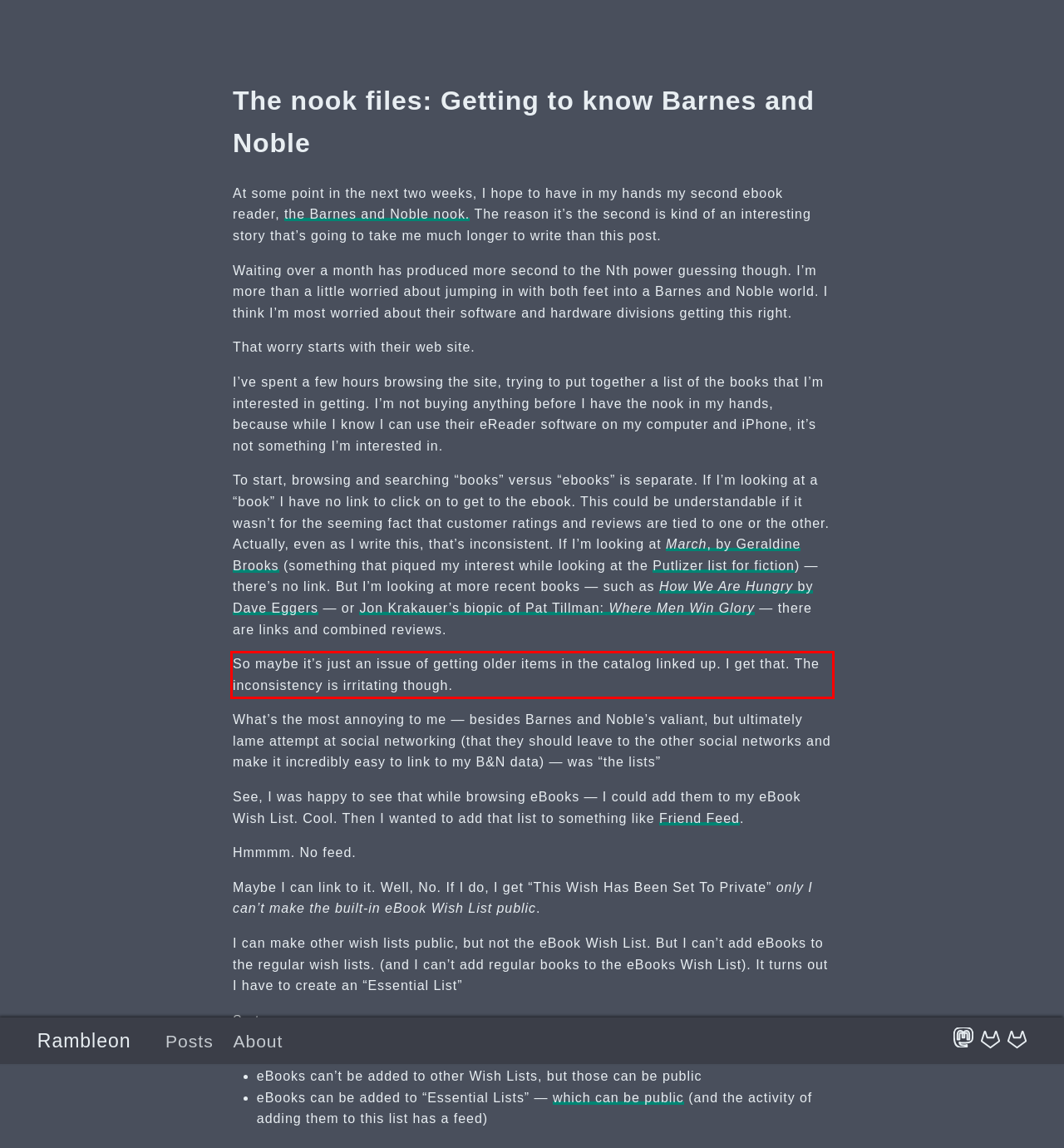You are provided with a screenshot of a webpage containing a red bounding box. Please extract the text enclosed by this red bounding box.

So maybe it’s just an issue of getting older items in the catalog linked up. I get that. The inconsistency is irritating though.